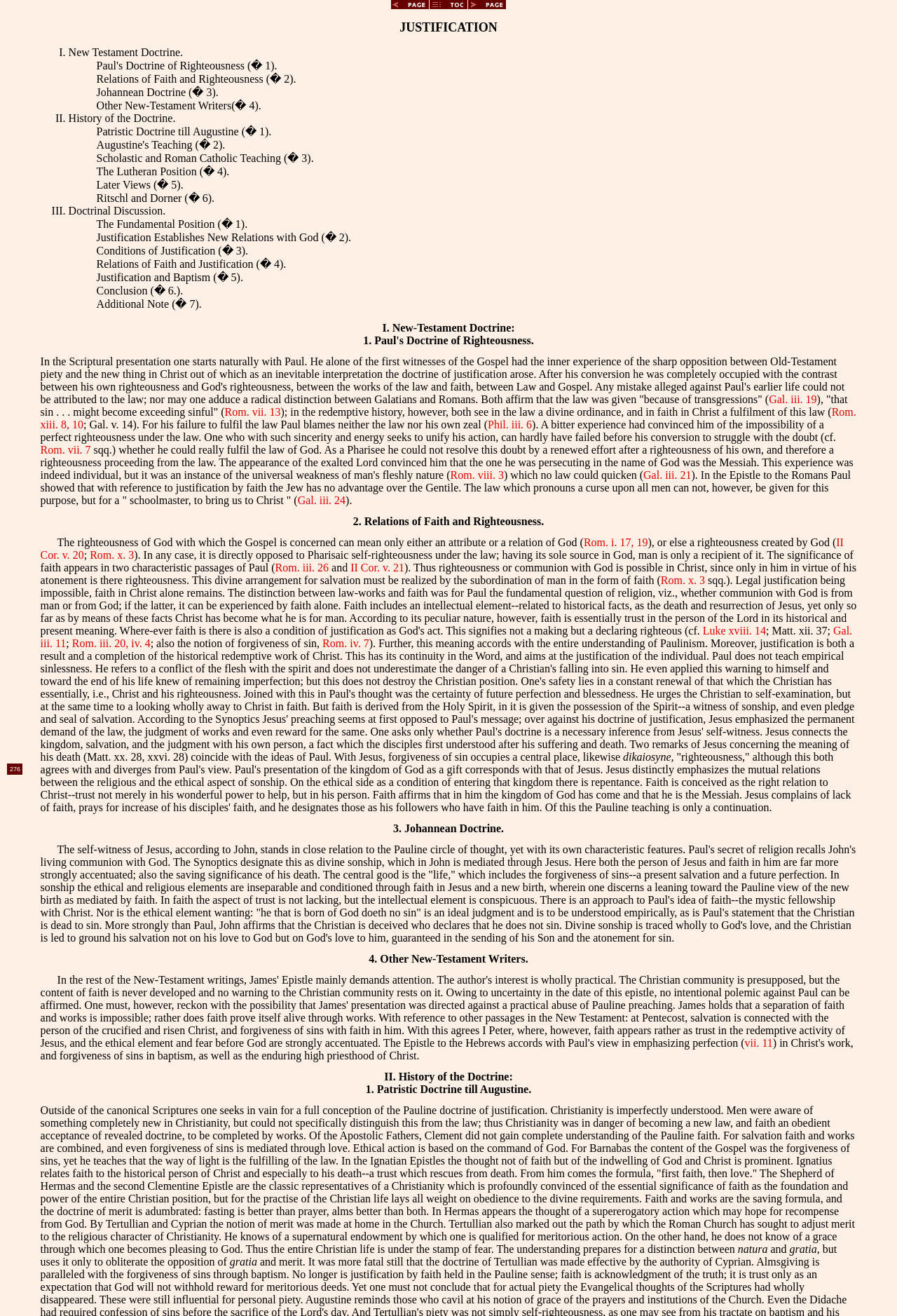Find the bounding box coordinates of the area that needs to be clicked in order to achieve the following instruction: "read the '2. Relations of Faith and Righteousness.' heading". The coordinates should be specified as four float numbers between 0 and 1, i.e., [left, top, right, bottom].

[0.045, 0.392, 0.955, 0.401]